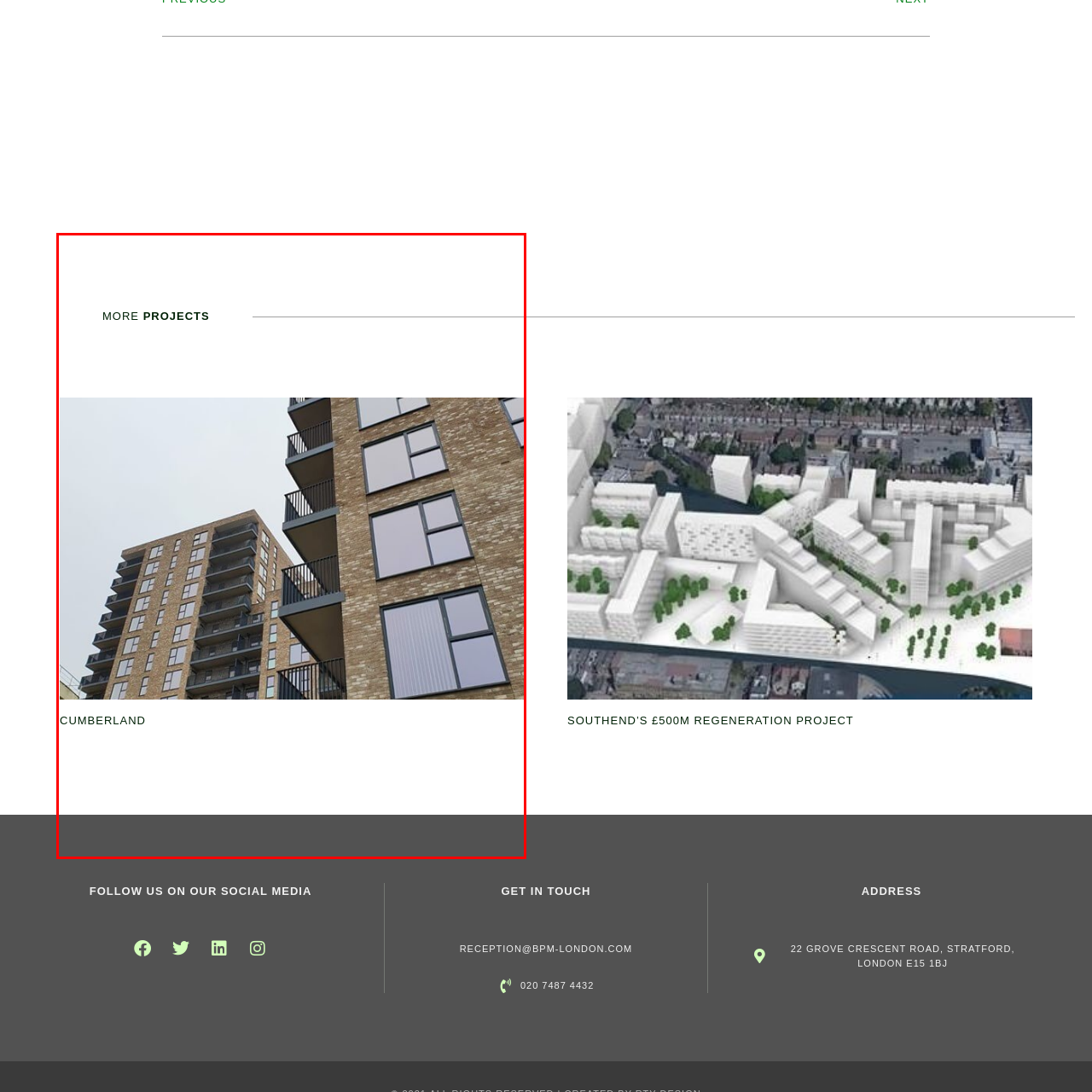Please scrutinize the portion of the image inside the purple boundary and provide an elaborate answer to the question below, relying on the visual elements: 
What is the purpose of the large window panels?

According to the caption, the large window panels on the right side of the building reflect the surrounding light, which enhances the building's aesthetic appeal.